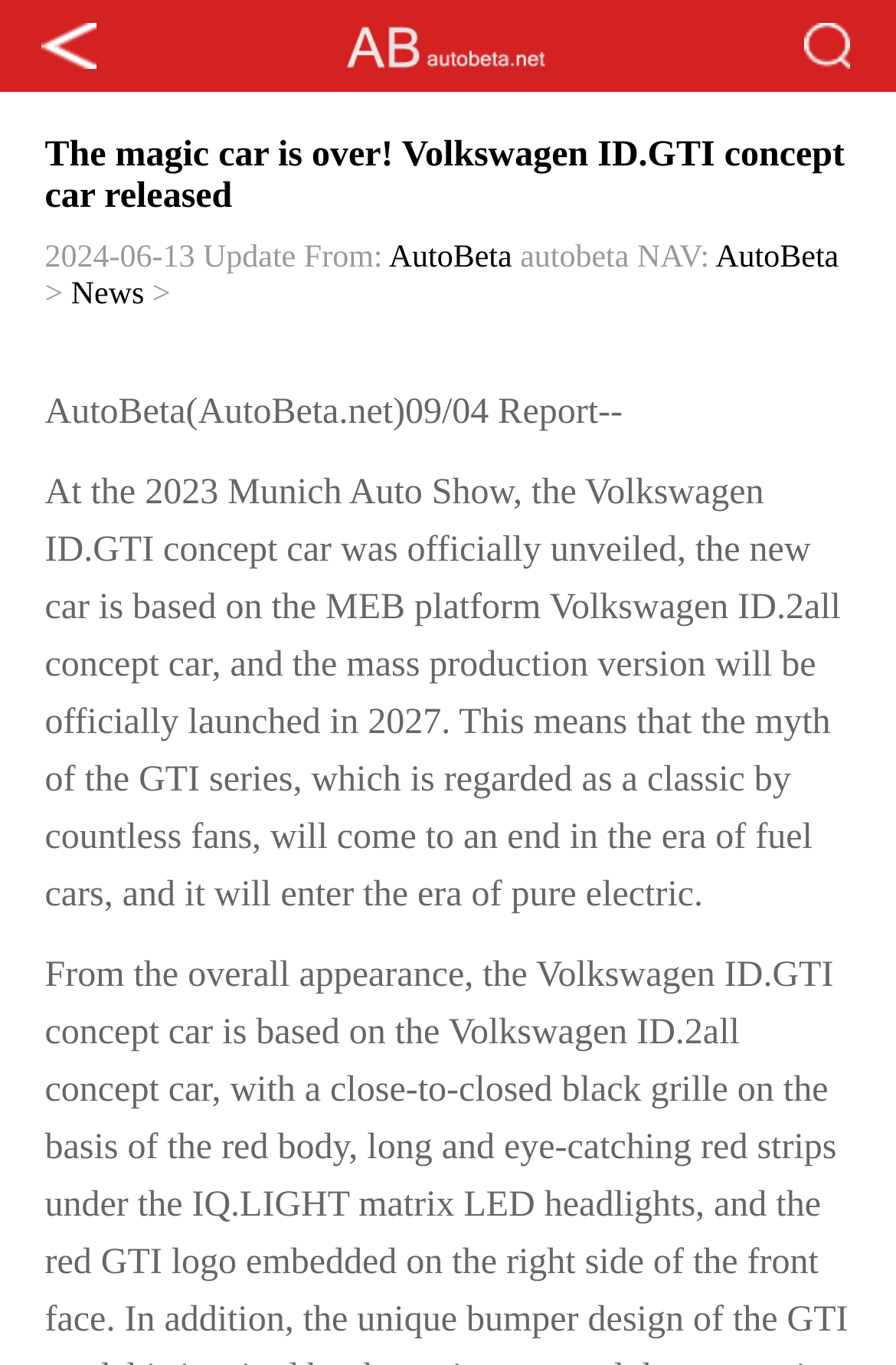Based on the visual content of the image, answer the question thoroughly: When will the mass production version of the Volkswagen ID.GTI concept car be launched?

The question asks for the year when the mass production version of the Volkswagen ID.GTI concept car will be launched, which can be found in the text 'the mass production version will be officially launched in 2027'.